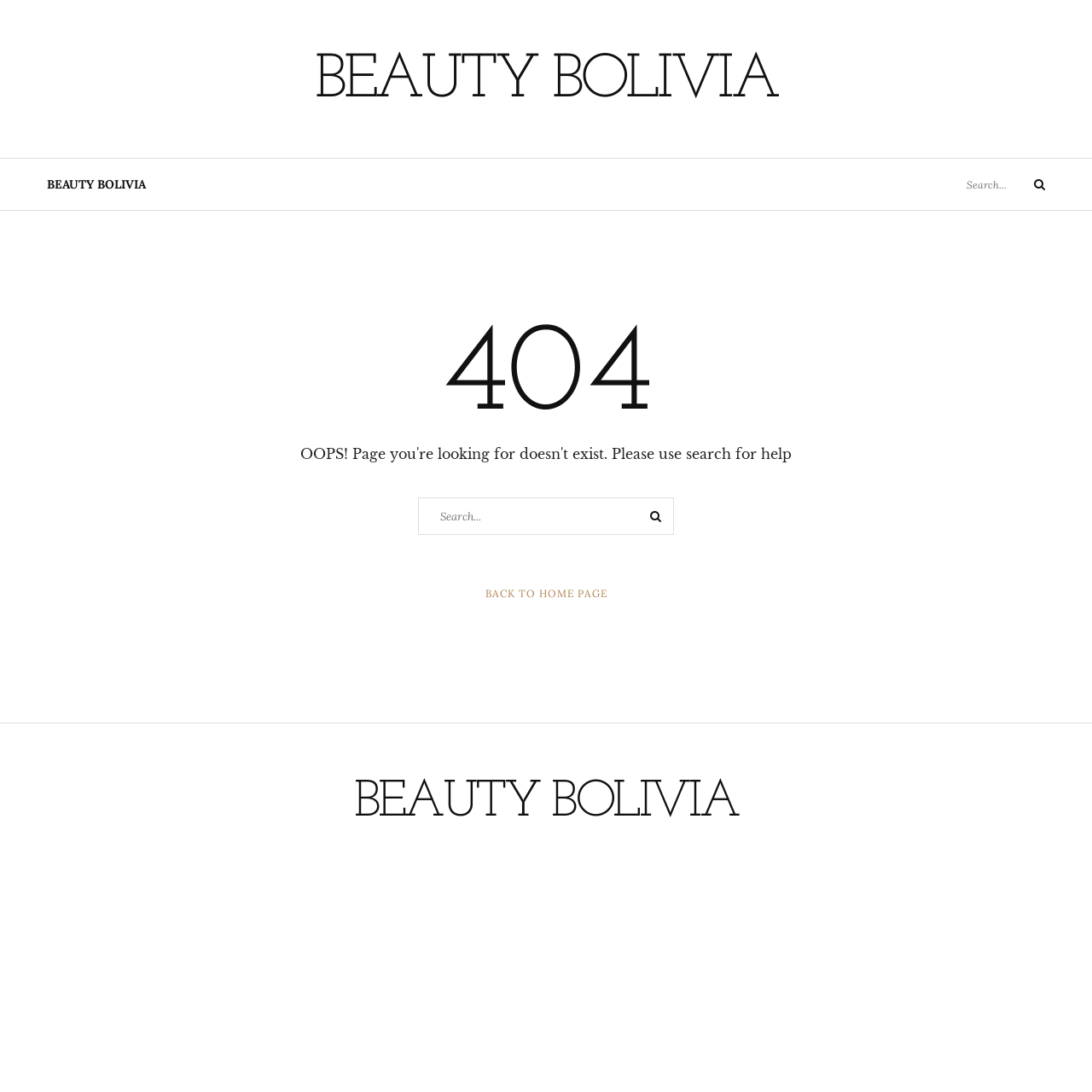Please identify the bounding box coordinates of the clickable area that will fulfill the following instruction: "go to the 'BEAUTY BOLIVIA' homepage". The coordinates should be in the format of four float numbers between 0 and 1, i.e., [left, top, right, bottom].

[0.288, 0.046, 0.712, 0.102]